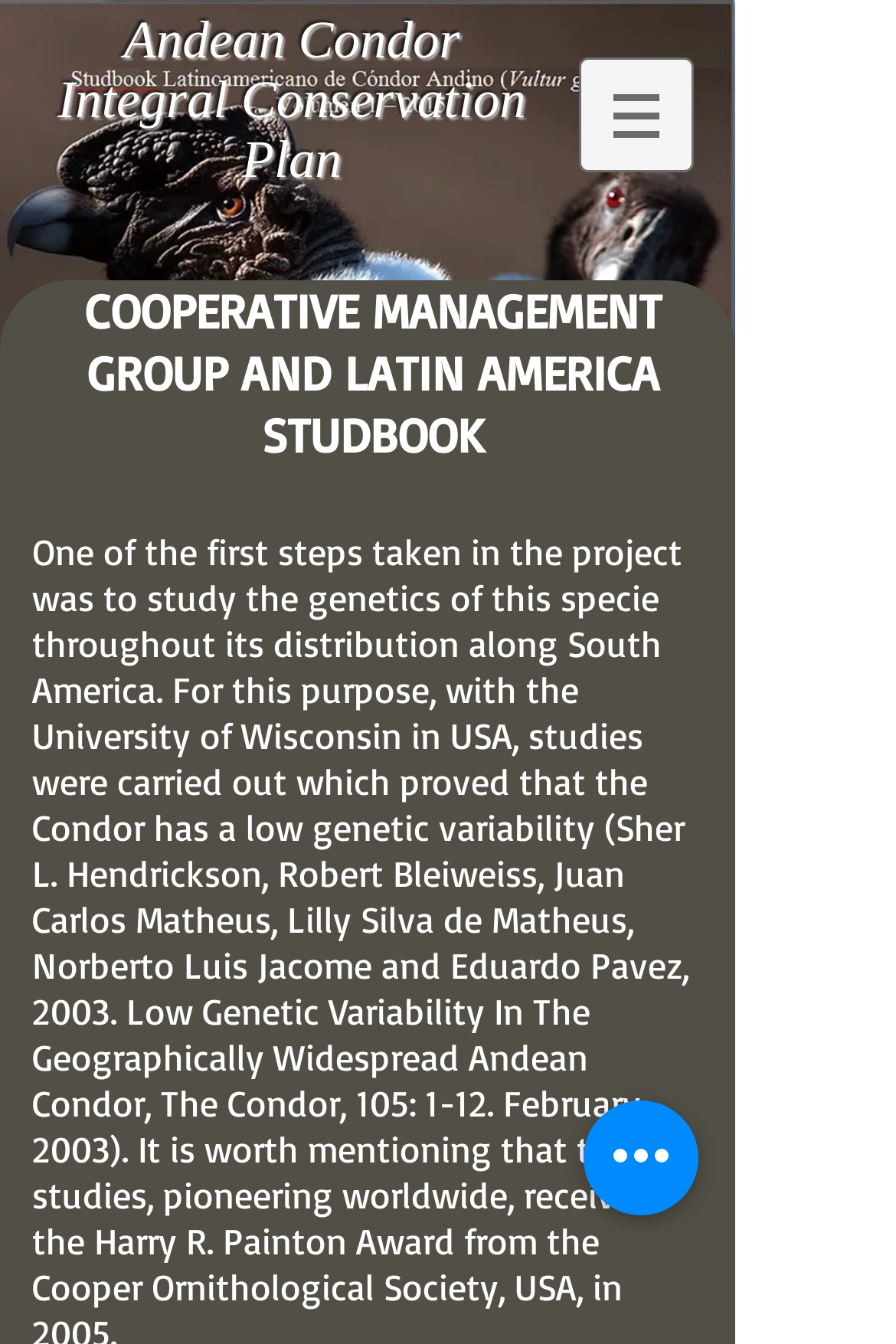What is the name of the management group?
Look at the image and respond with a one-word or short phrase answer.

COOPERATIVE MANAGEMENT GROUP